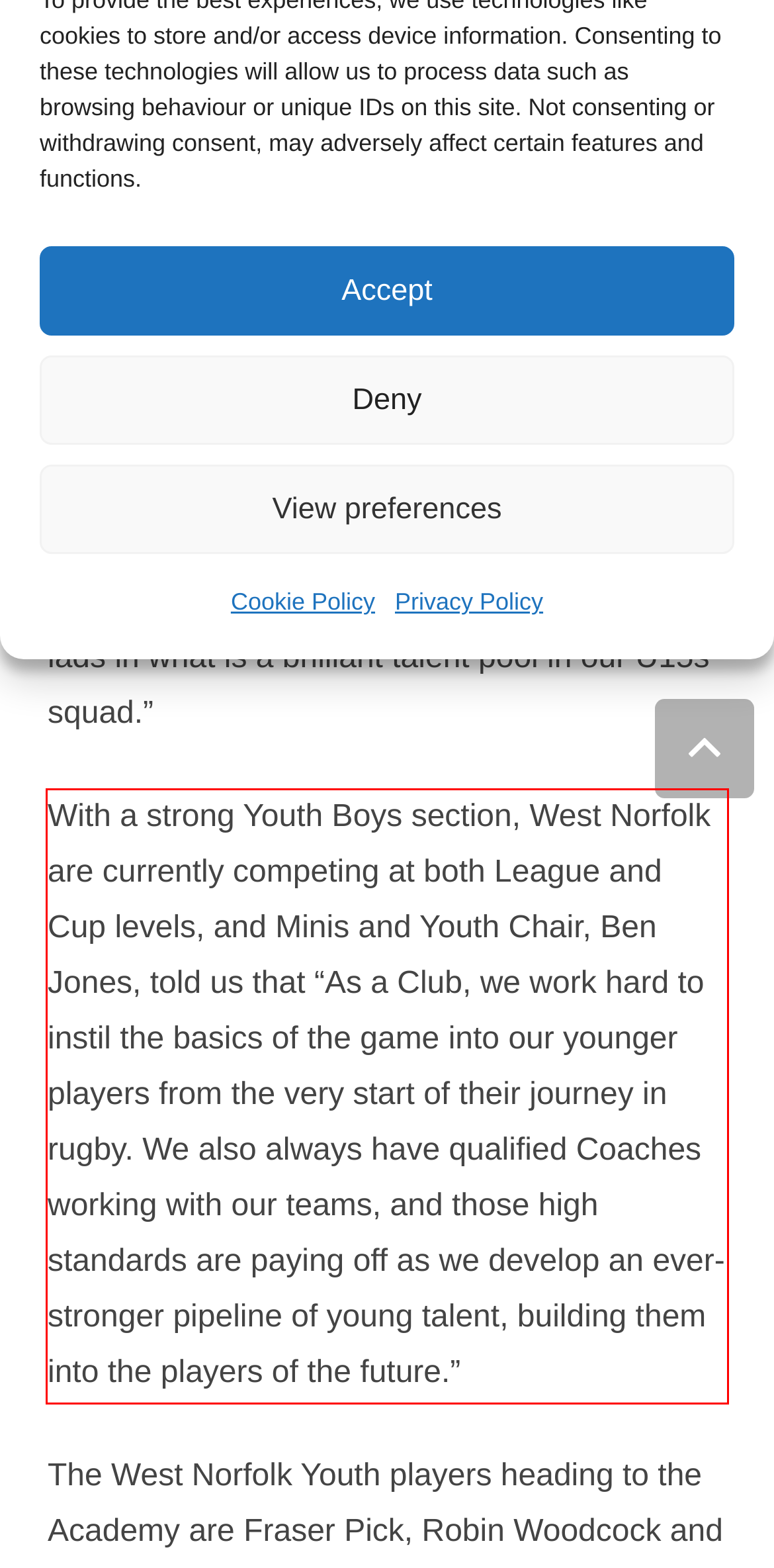Analyze the webpage screenshot and use OCR to recognize the text content in the red bounding box.

With a strong Youth Boys section, West Norfolk are currently competing at both League and Cup levels, and Minis and Youth Chair, Ben Jones, told us that “As a Club, we work hard to instil the basics of the game into our younger players from the very start of their journey in rugby. We also always have qualified Coaches working with our teams, and those high standards are paying off as we develop an ever-stronger pipeline of young talent, building them into the players of the future.”